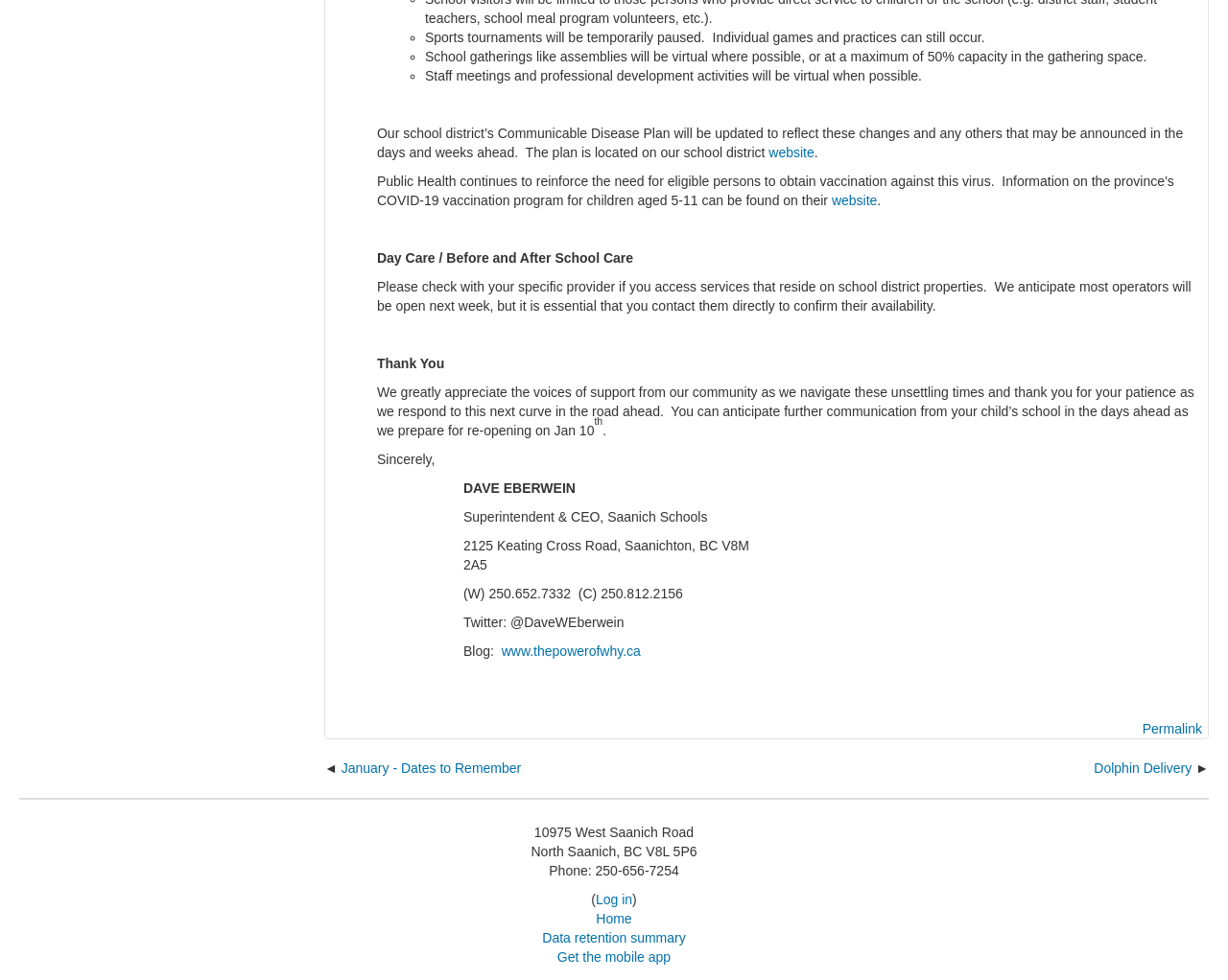Can you specify the bounding box coordinates for the region that should be clicked to fulfill this instruction: "Log in to the system".

[0.485, 0.91, 0.515, 0.926]